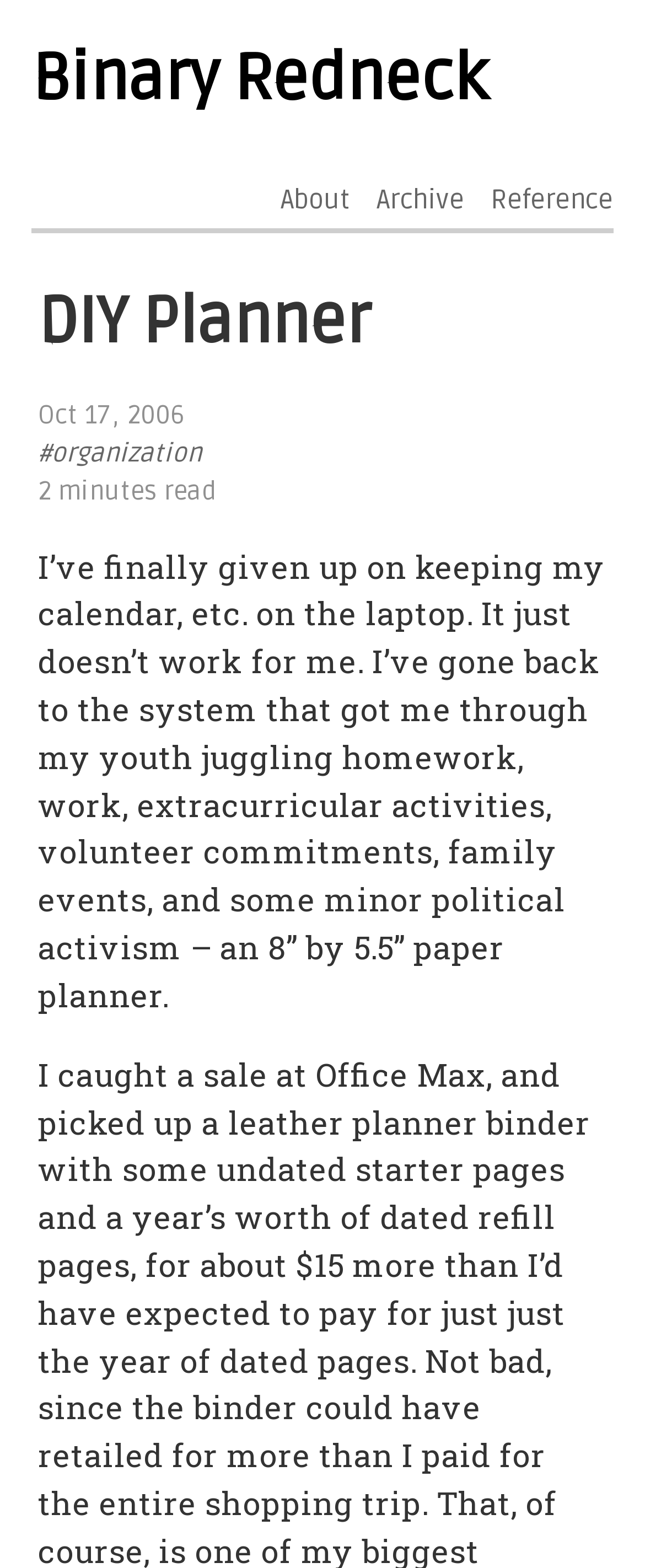Provide a short answer to the following question with just one word or phrase: What is the date of the article?

Oct 17, 2006